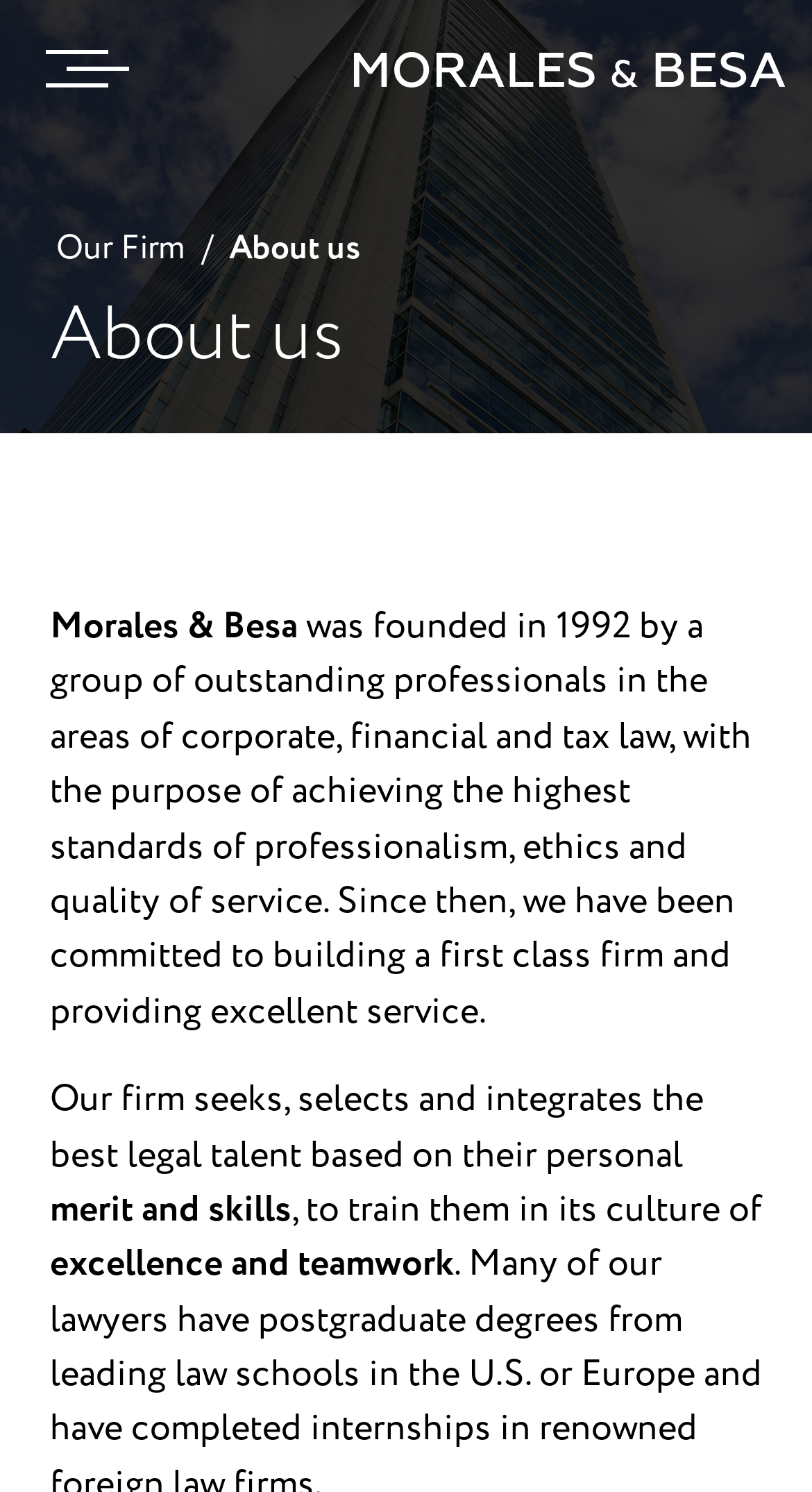Create an in-depth description of the webpage, covering main sections.

The webpage is about MB Abogados, a law firm. At the top left corner, there is a button with three "x"s, which controls the mobile navigation menu. Next to it, on the top center, is the logo of MB Abogados, which is an image. 

Below the logo, there is a navigation menu with a link to "Our Firm" on the left, followed by a slash, and then "About us" on the right. 

The main content of the page is headed by a title "About us" at the top center. Below the title, there is a paragraph of text that describes the history of Morales & Besa, the law firm, which was founded in 1992. The text explains the firm's purpose and commitment to excellence. 

Following this paragraph, there are three more lines of text that describe the firm's approach to selecting and integrating legal talent, emphasizing merit, skills, and a culture of excellence and teamwork.